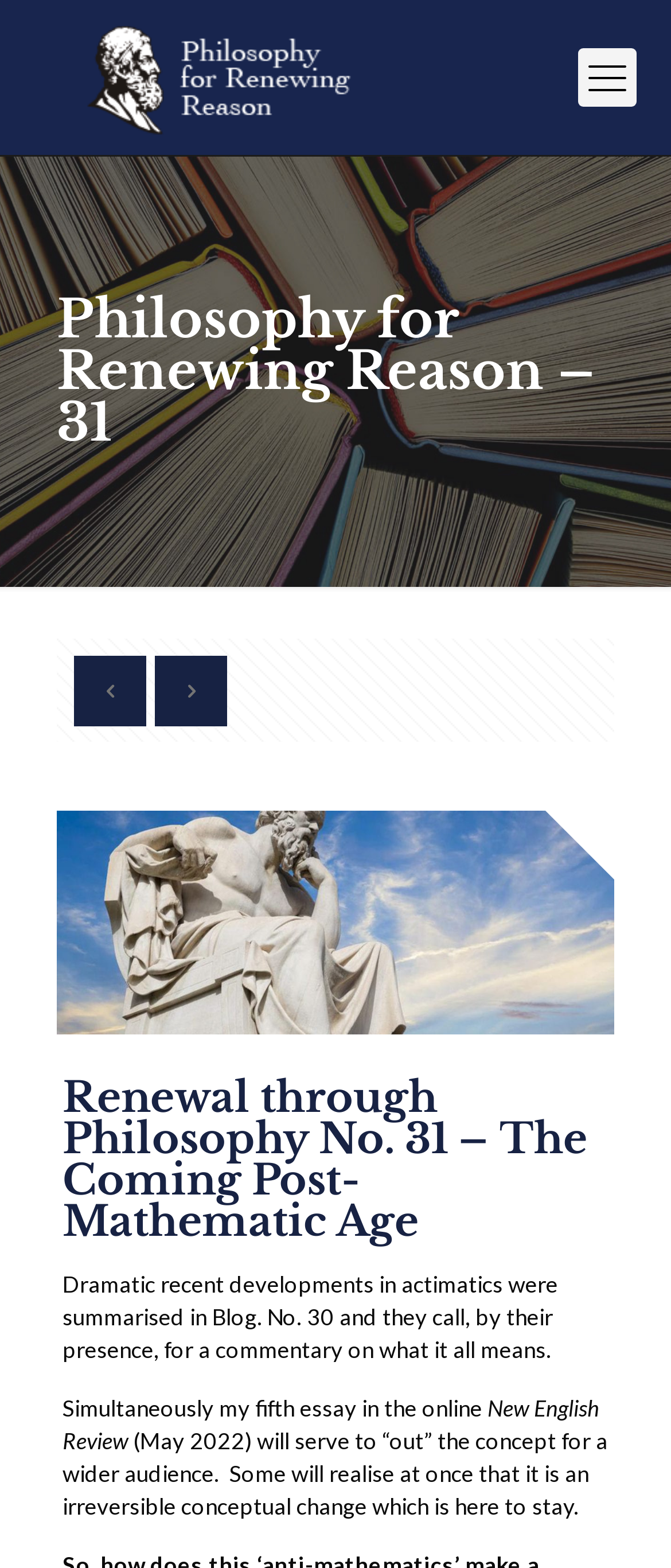Respond with a single word or phrase to the following question:
How many social media links are there?

3